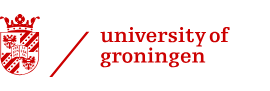What is the strategic position of the University of Groningen?
Give a thorough and detailed response to the question.

The detailed answer can be obtained by analyzing the caption, which mentions that the logo serves as a recognizable symbol of the institution, representing its strategic position within the top 100 universities worldwide and its contribution to academic excellence.